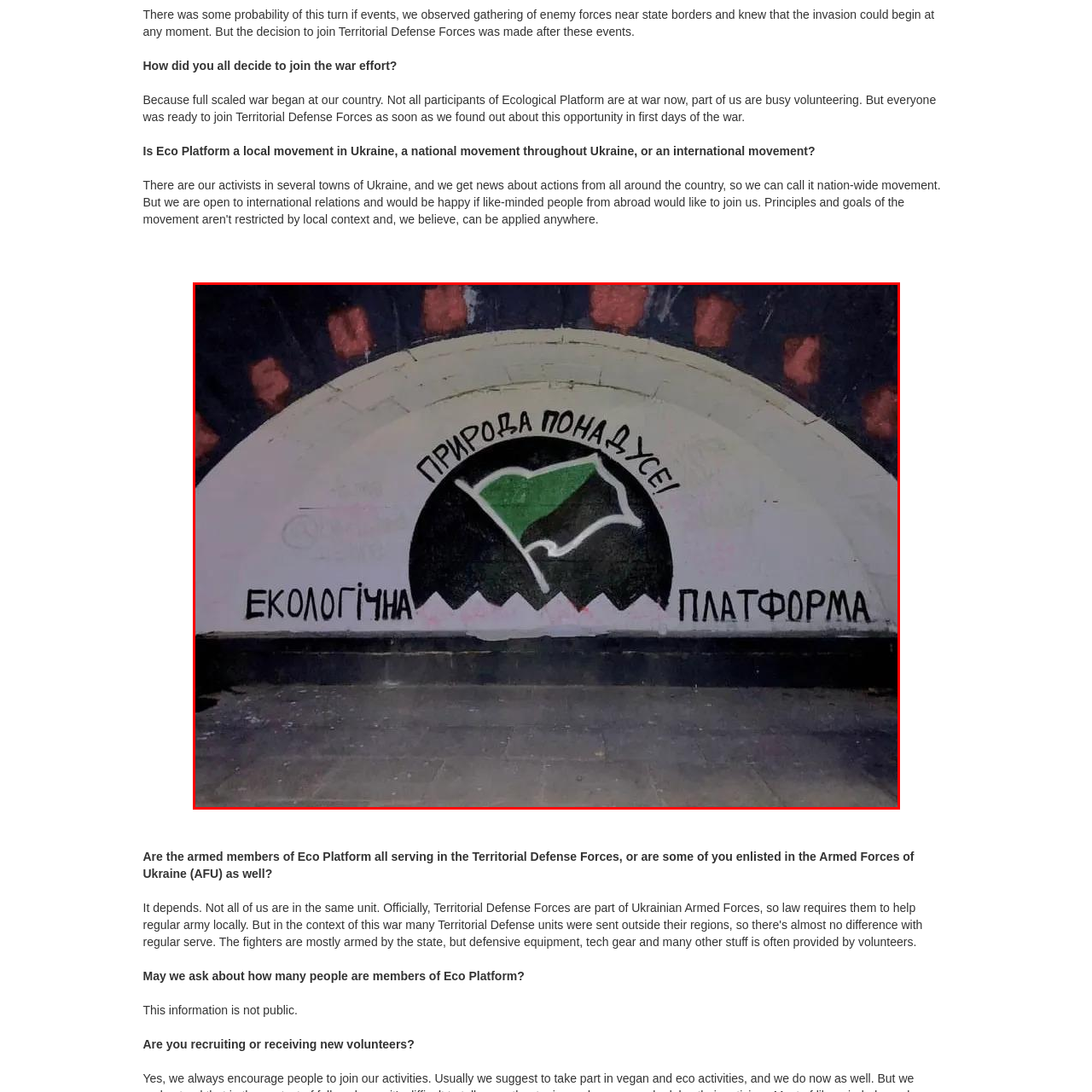Look closely at the part of the image inside the red bounding box, then respond in a word or phrase: Where is the mural likely located?

Urban area